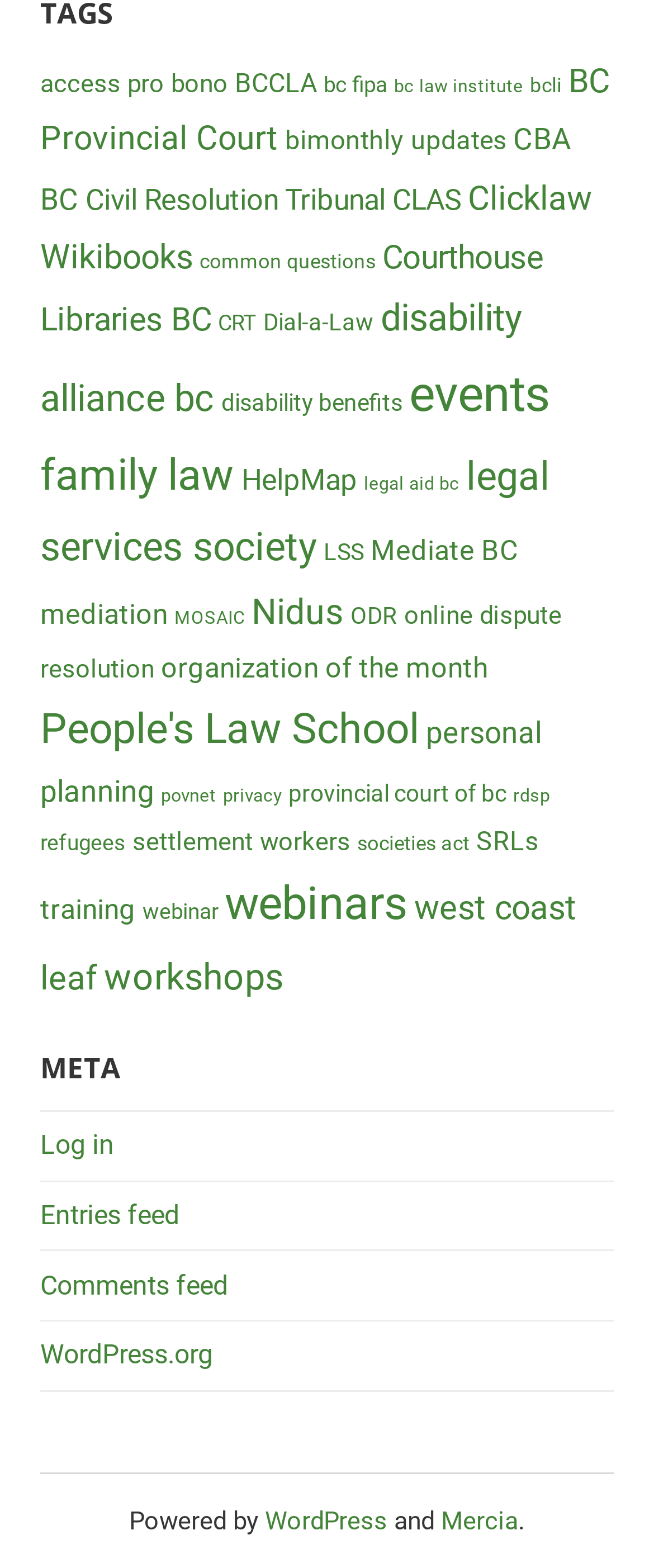What is the name of the law institute with 7 items?
Please answer the question as detailed as possible based on the image.

I found the link 'bc law institute (7 items)' on the webpage, which shows that it is a law institute with 7 items.